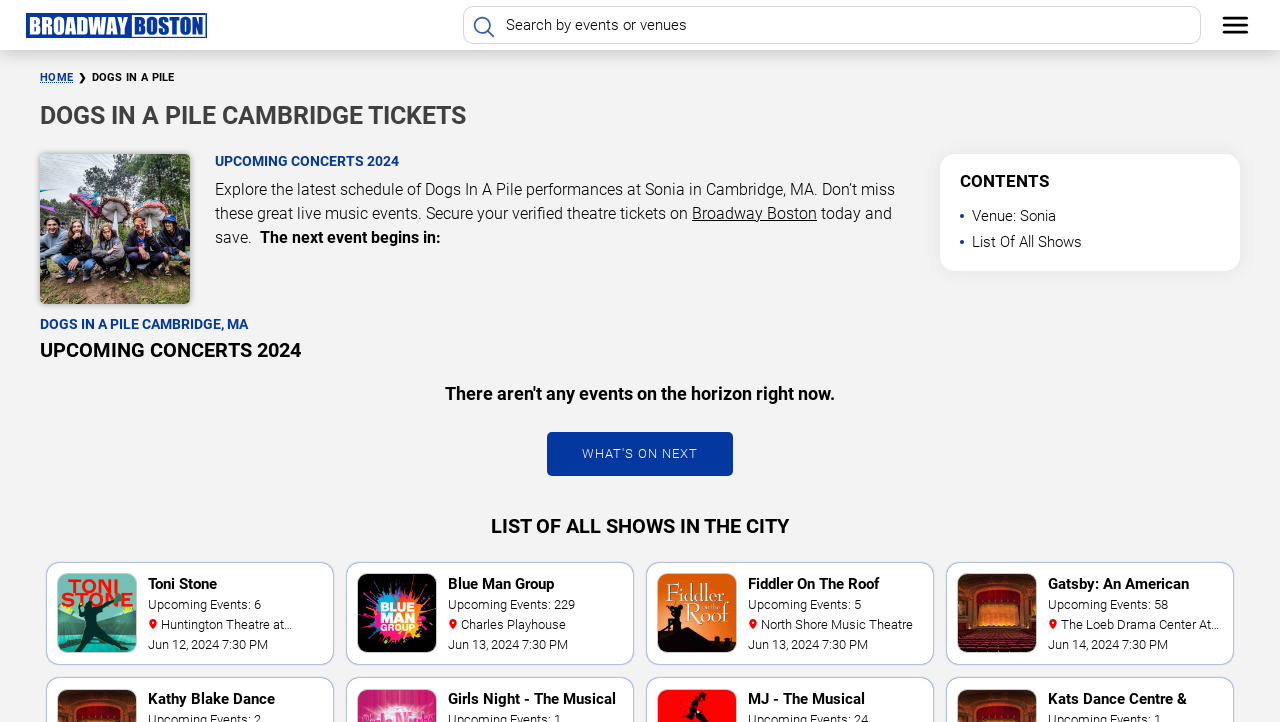Respond to the following question using a concise word or phrase: 
How many upcoming concerts are listed?

4